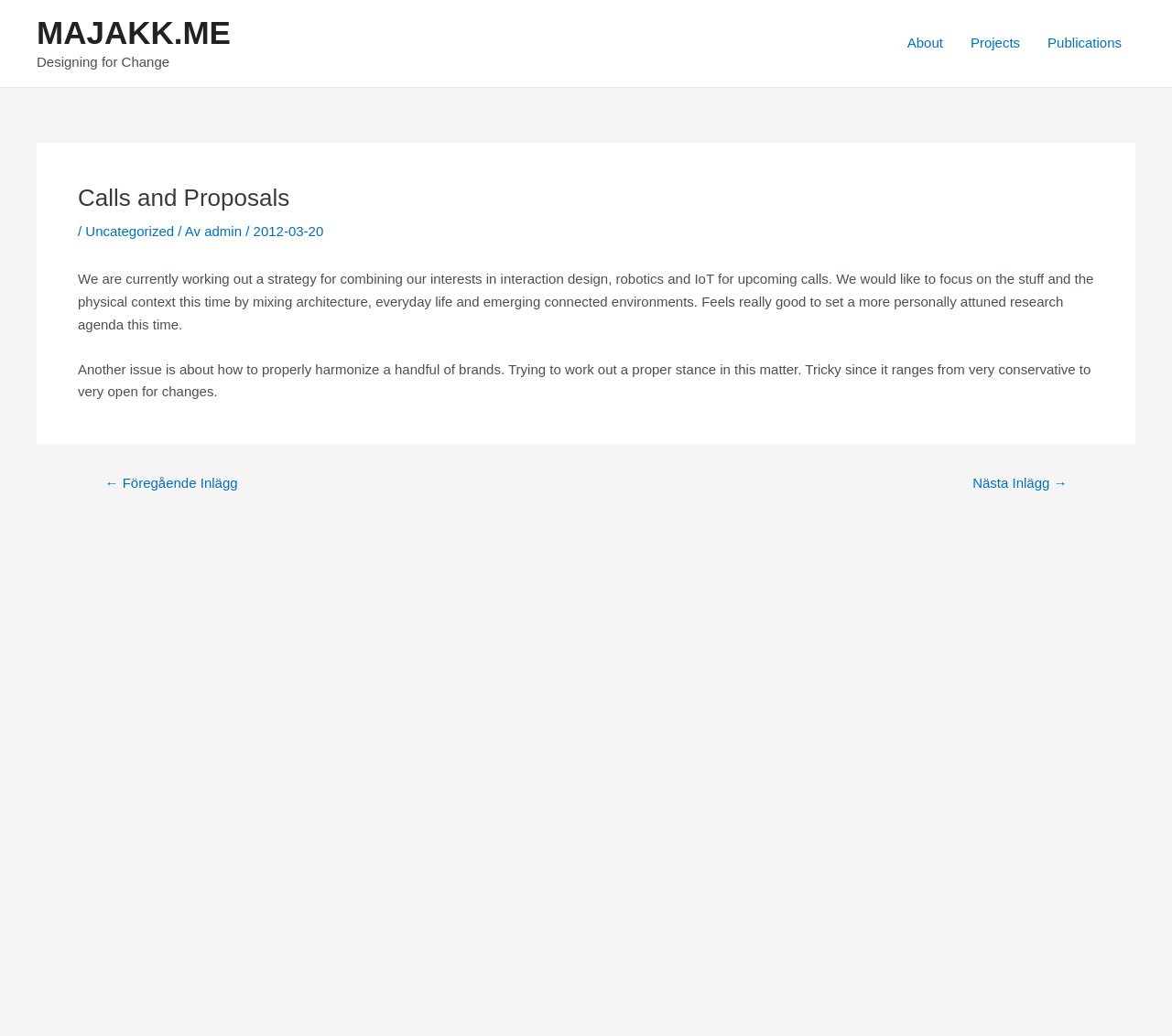Generate the main heading text from the webpage.

Calls and Proposals